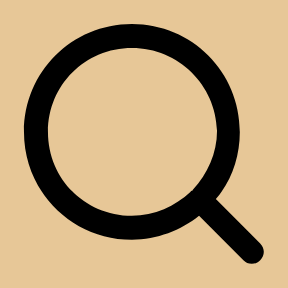What is the purpose of the design?
Using the information from the image, answer the question thoroughly.

The caption explains that the simplicity of the design enhances usability, making it immediately recognizable and user-friendly in navigating digital interfaces.